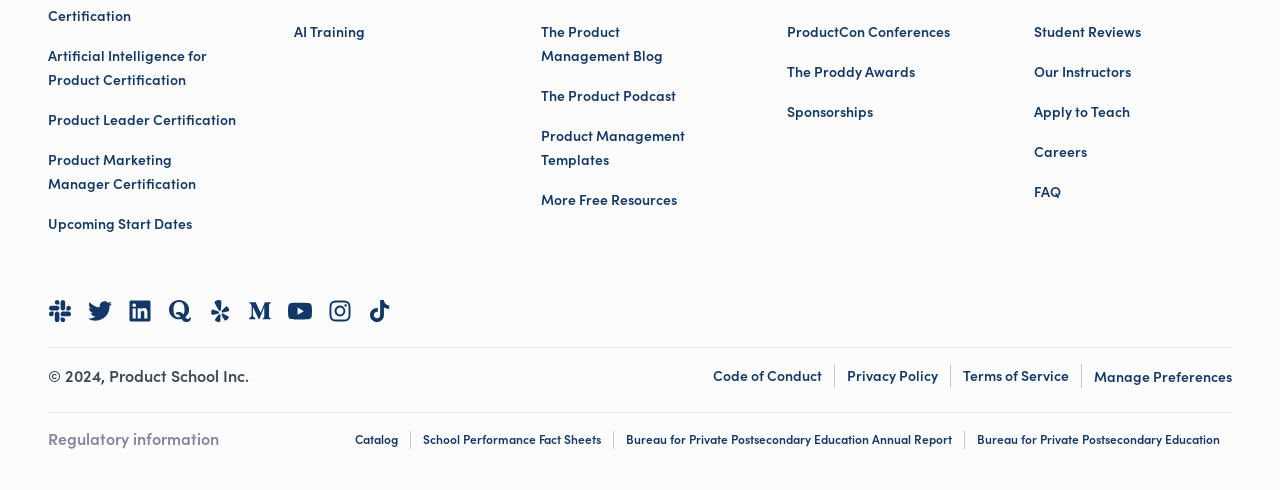Predict the bounding box for the UI component with the following description: "title="Product School's Instagram page"".

[0.256, 0.61, 0.275, 0.659]